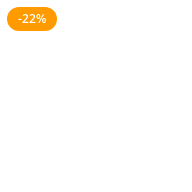What type of products is the discount likely for?
Identify the answer in the screenshot and reply with a single word or phrase.

kids' toys and baby products